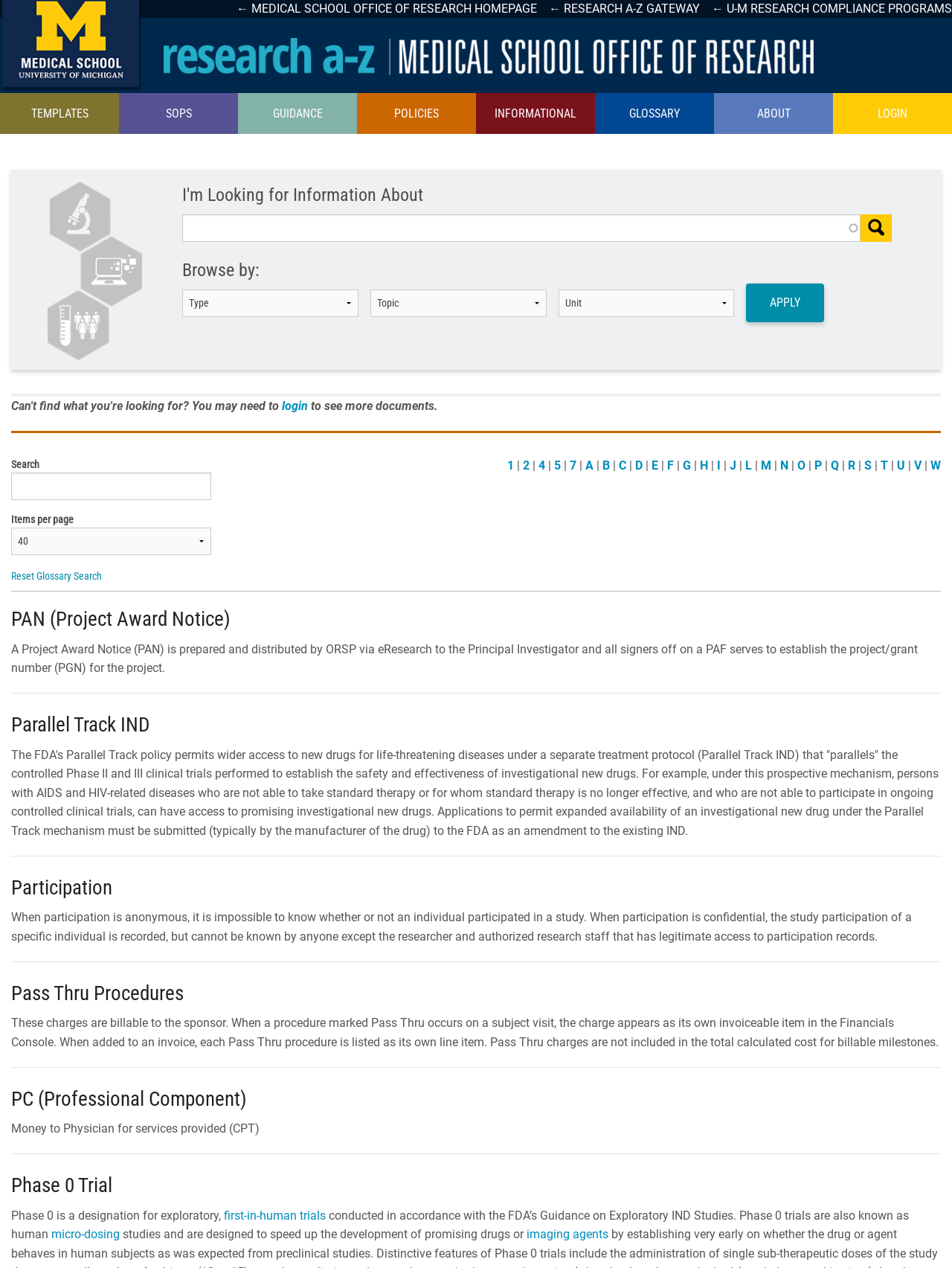Provide a brief response to the question using a single word or phrase: 
What is the FDA's Parallel Track policy for?

Wider access to new drugs for life-threatening diseases